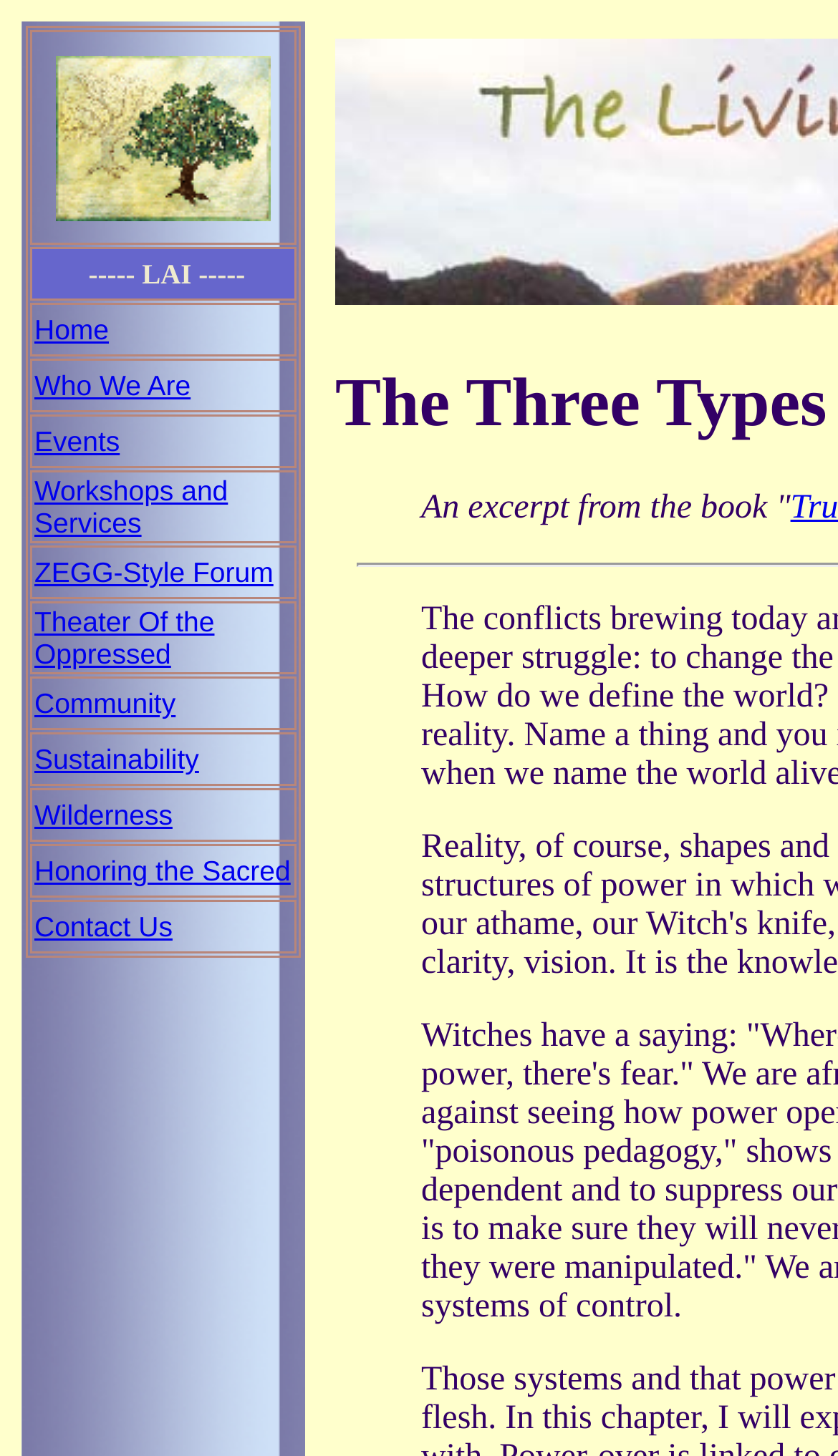How many rows are there in the table?
Craft a detailed and extensive response to the question.

I counted the number of rows in the table, starting from the first row with an image to the last row with a link, and found 13 rows.